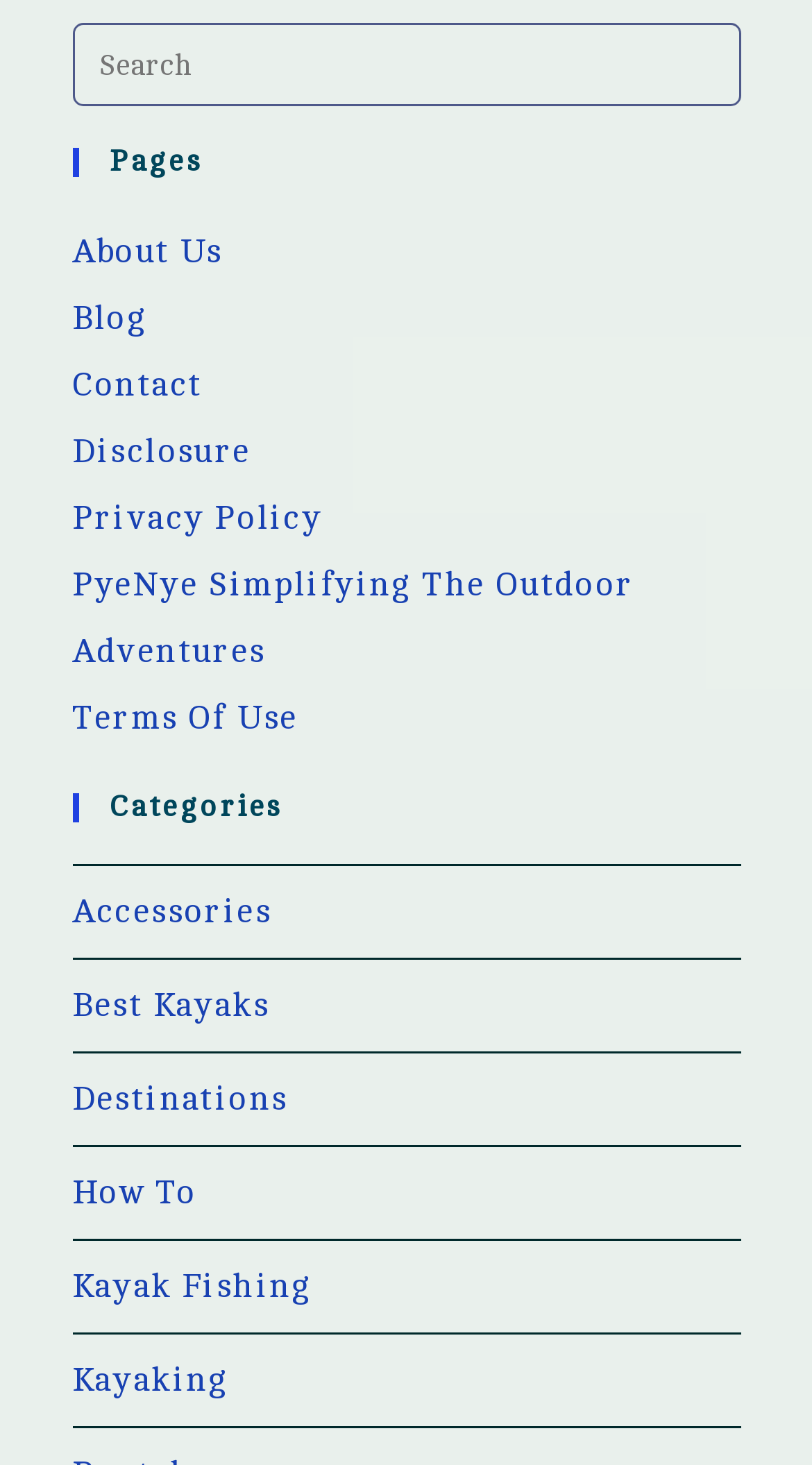Locate the bounding box coordinates of the element that should be clicked to execute the following instruction: "Search this website".

[0.088, 0.016, 0.912, 0.073]